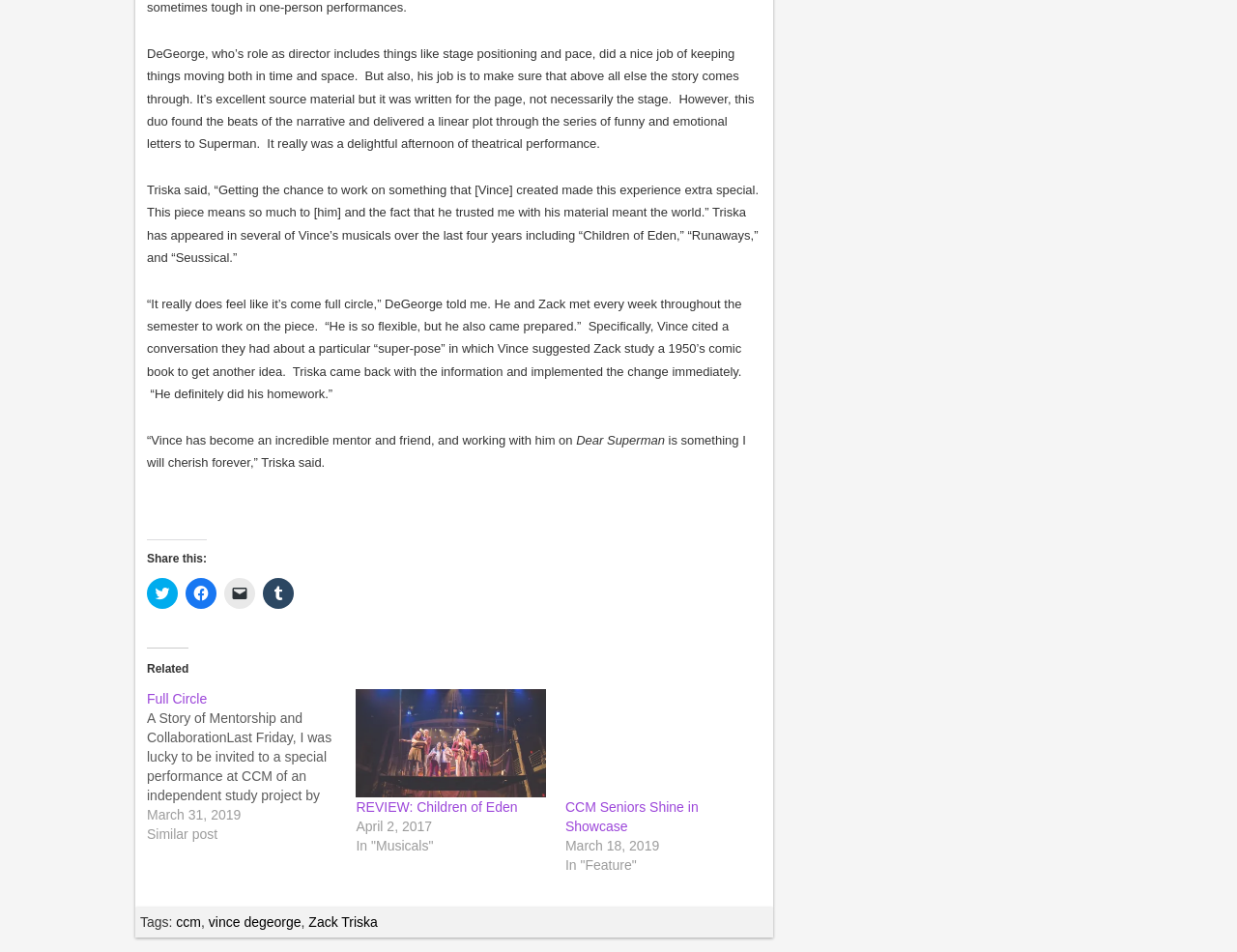Please determine the bounding box coordinates of the element to click on in order to accomplish the following task: "Read related post 'Full Circle'". Ensure the coordinates are four float numbers ranging from 0 to 1, i.e., [left, top, right, bottom].

[0.119, 0.723, 0.288, 0.886]